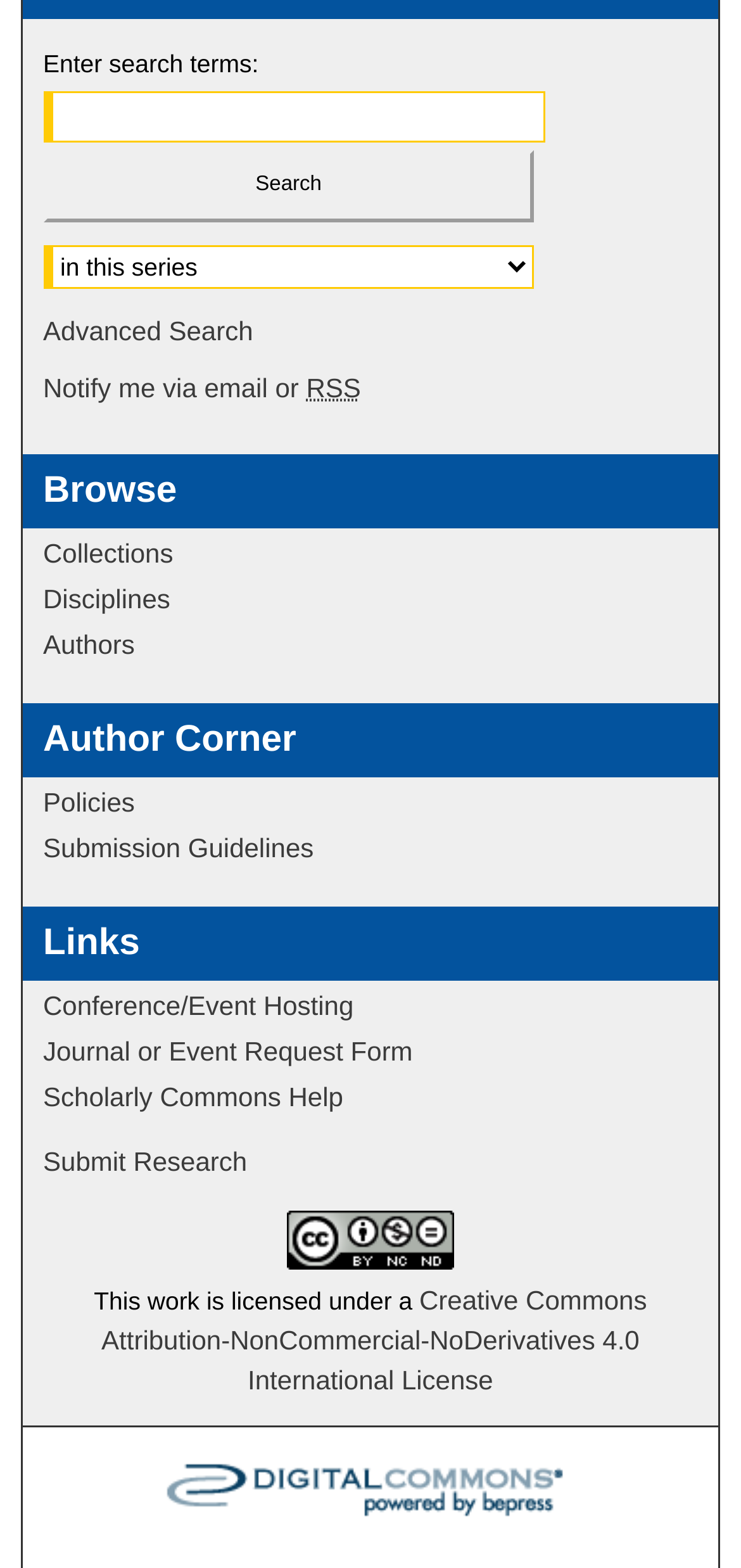Using the provided element description "Submission Guidelines", determine the bounding box coordinates of the UI element.

[0.058, 0.531, 0.942, 0.55]